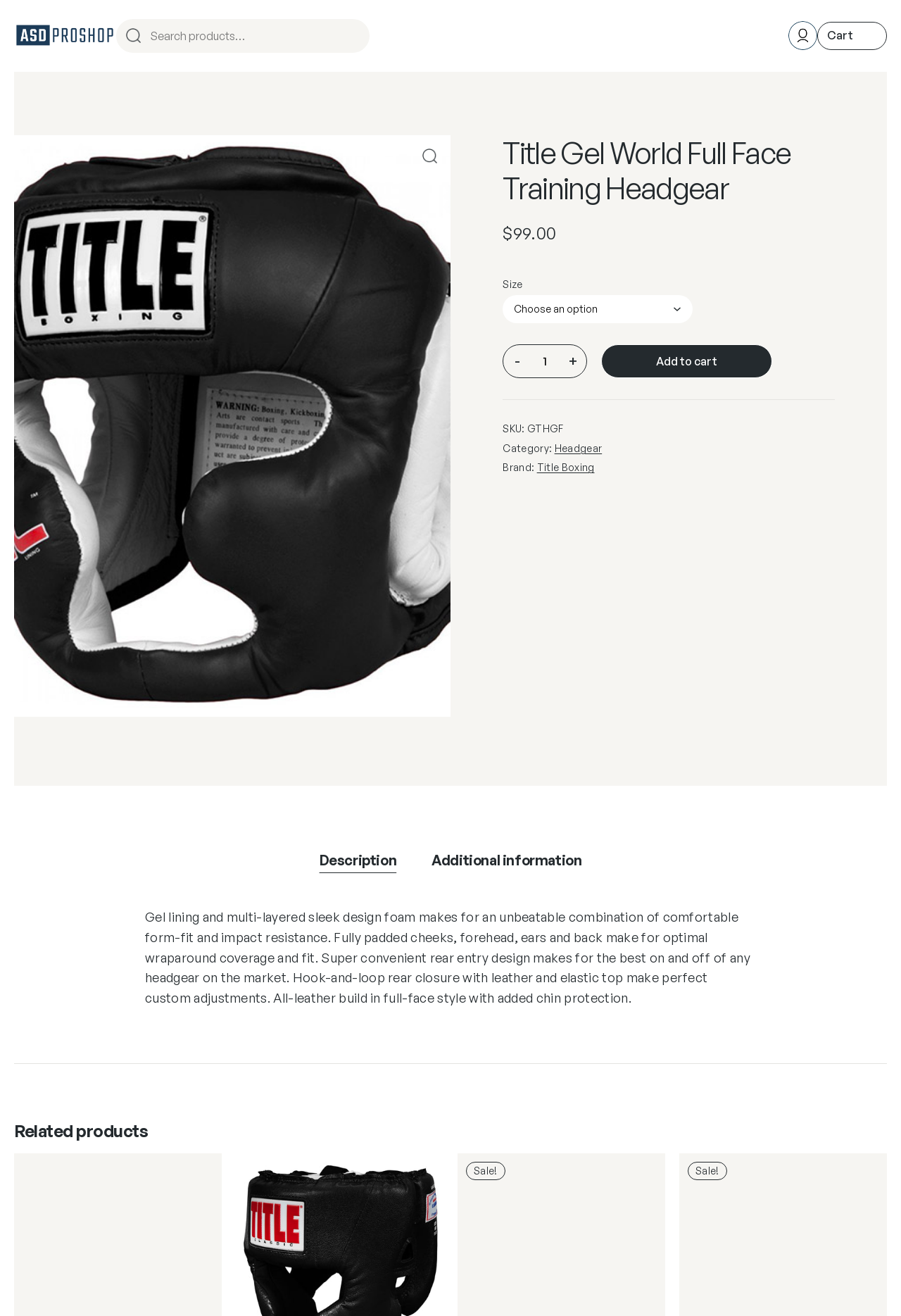What is the brand of the product?
Based on the screenshot, respond with a single word or phrase.

Title Boxing